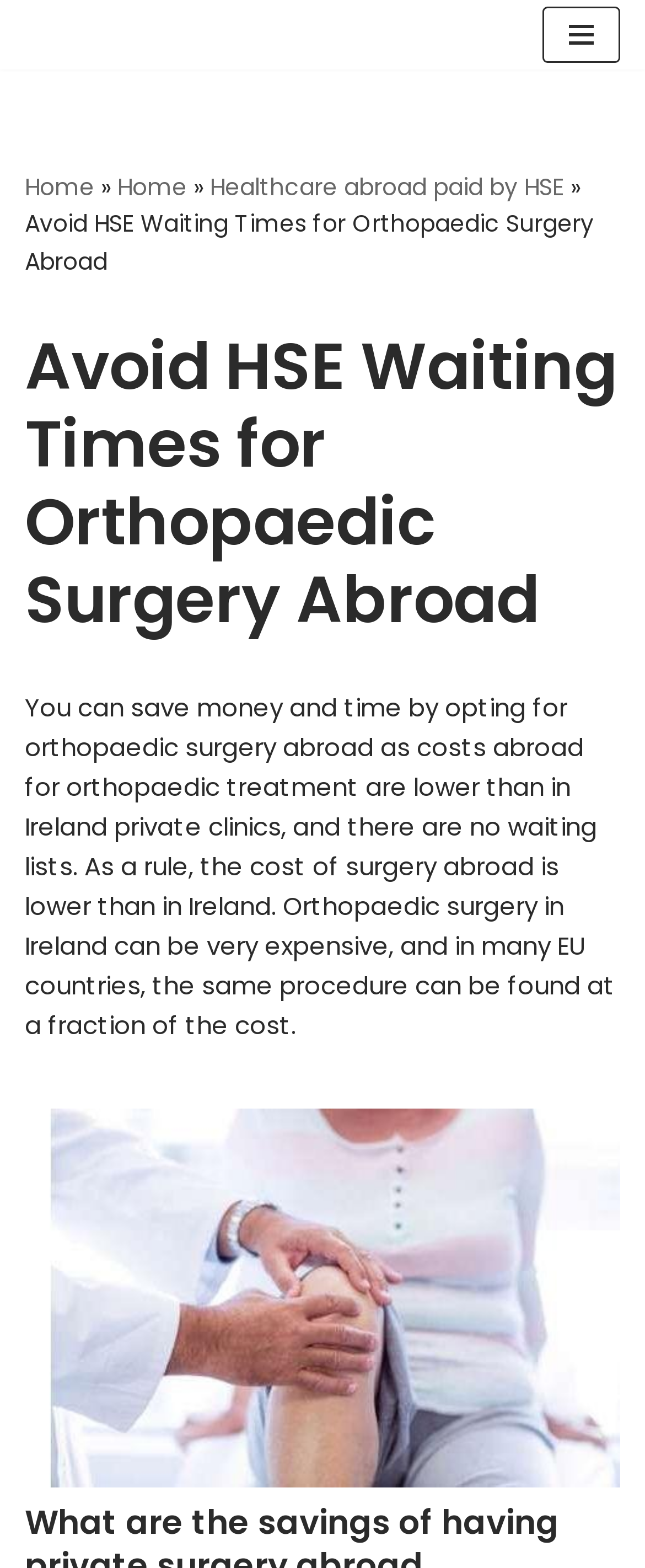Provide the bounding box coordinates of the HTML element this sentence describes: "Healthcare abroad paid by HSE". The bounding box coordinates consist of four float numbers between 0 and 1, i.e., [left, top, right, bottom].

[0.326, 0.109, 0.874, 0.13]